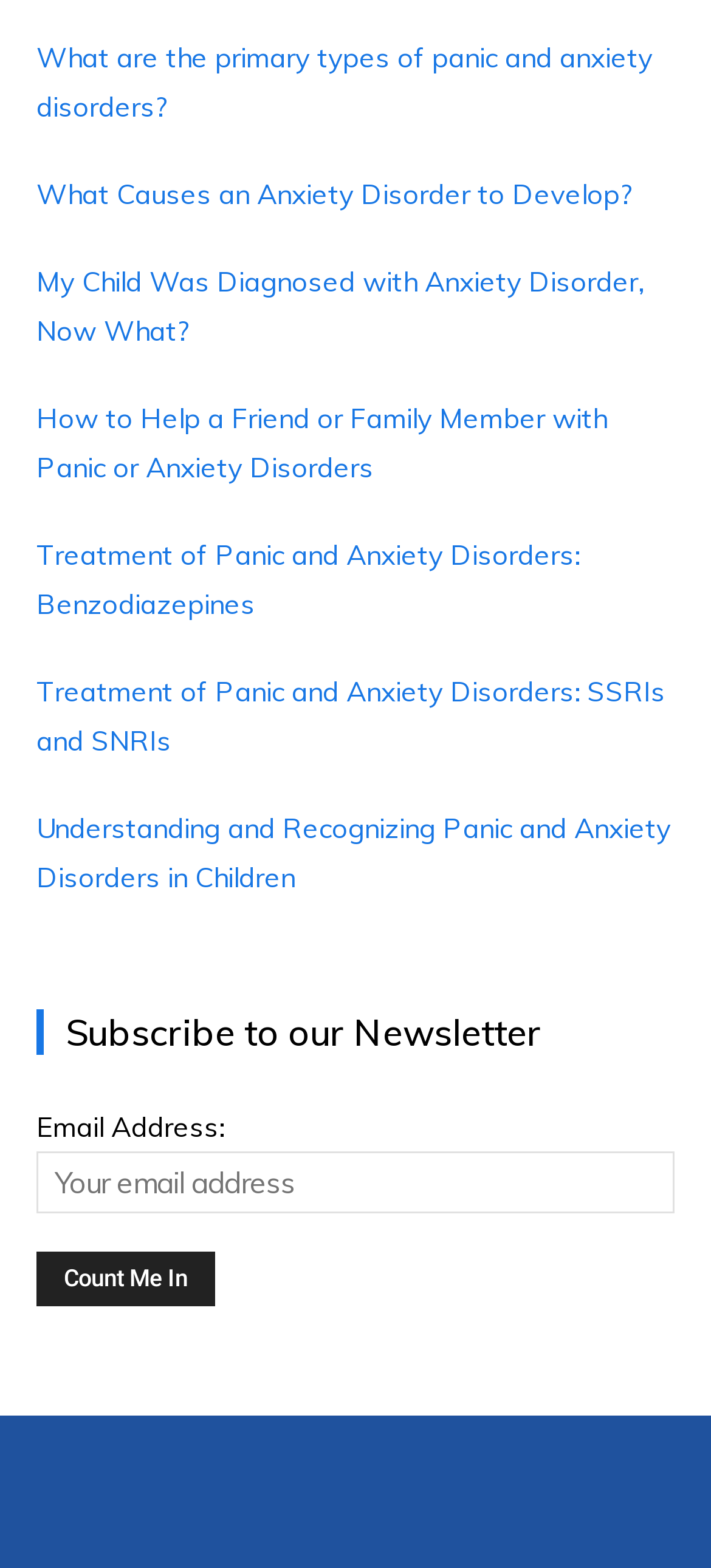Provide your answer to the question using just one word or phrase: What is the topic of the first link?

Panic and anxiety disorders